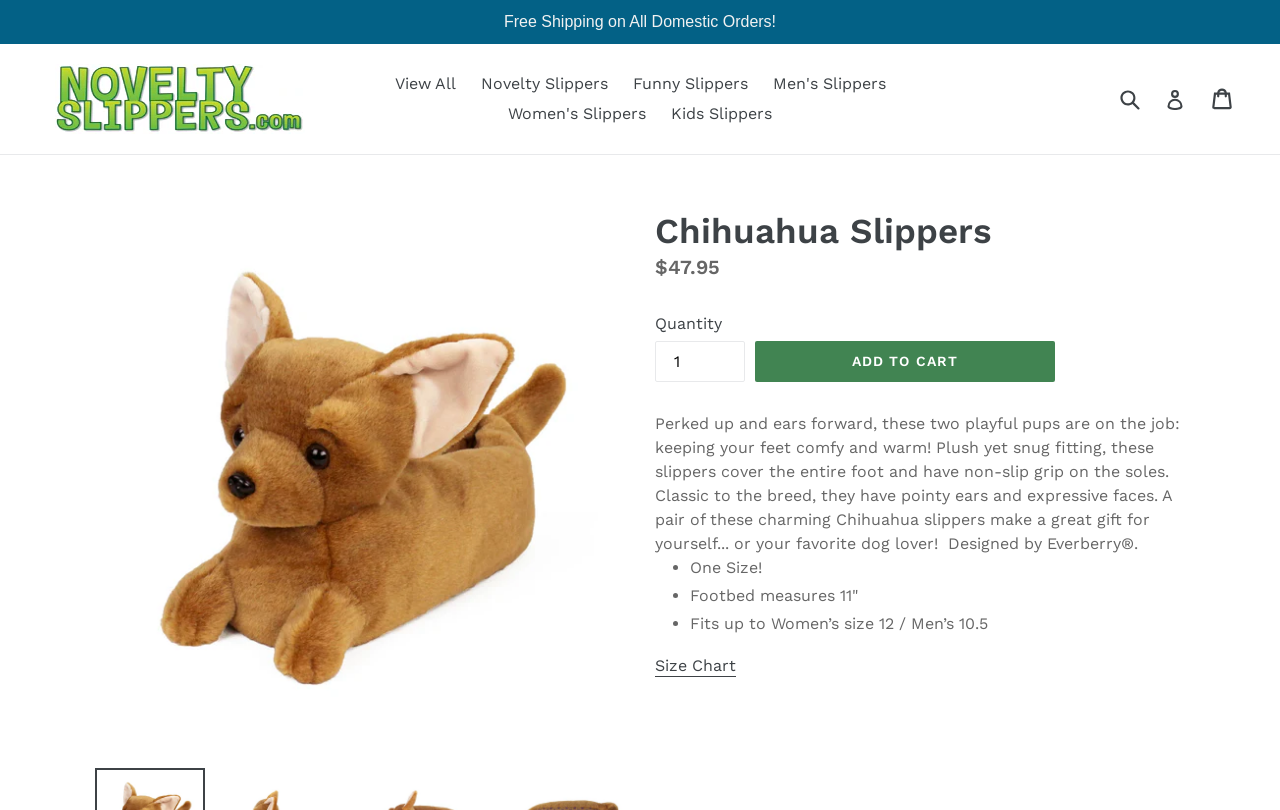Indicate the bounding box coordinates of the element that must be clicked to execute the instruction: "Click the NoveltySlippers.com logo". The coordinates should be given as four float numbers between 0 and 1, i.e., [left, top, right, bottom].

[0.043, 0.079, 0.238, 0.165]